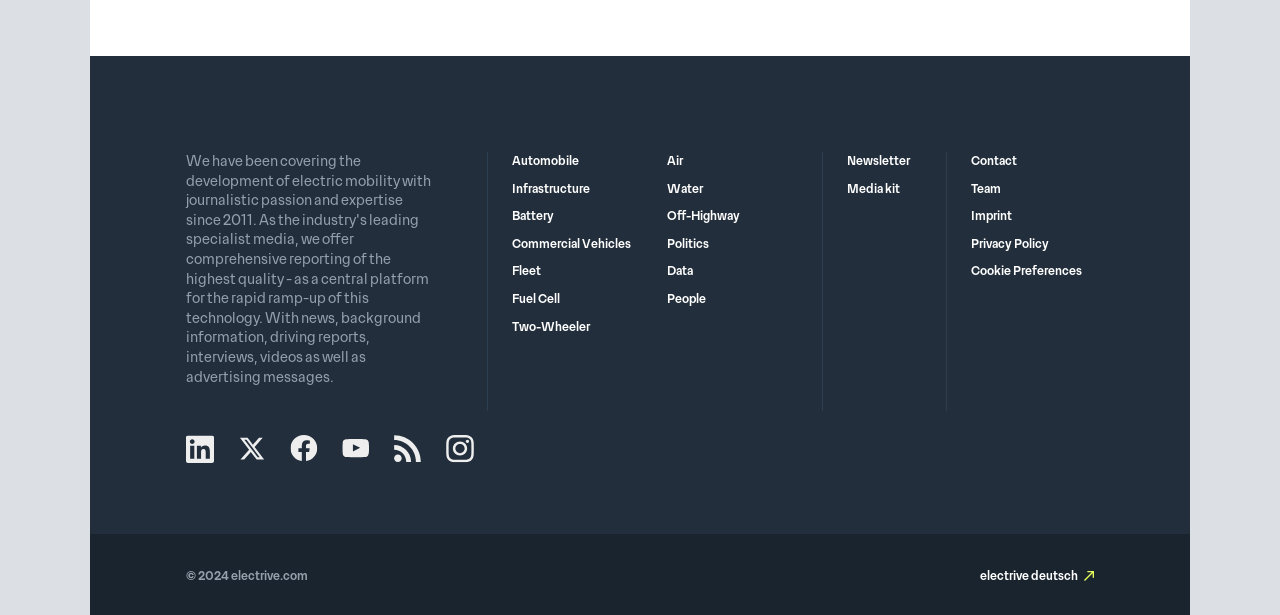What is the last link in the second column?
Please elaborate on the answer to the question with detailed information.

The last link in the second column is 'Cookie Preferences', which is a link element located at the bottom right of the webpage with a bounding box of [0.759, 0.428, 0.845, 0.456].